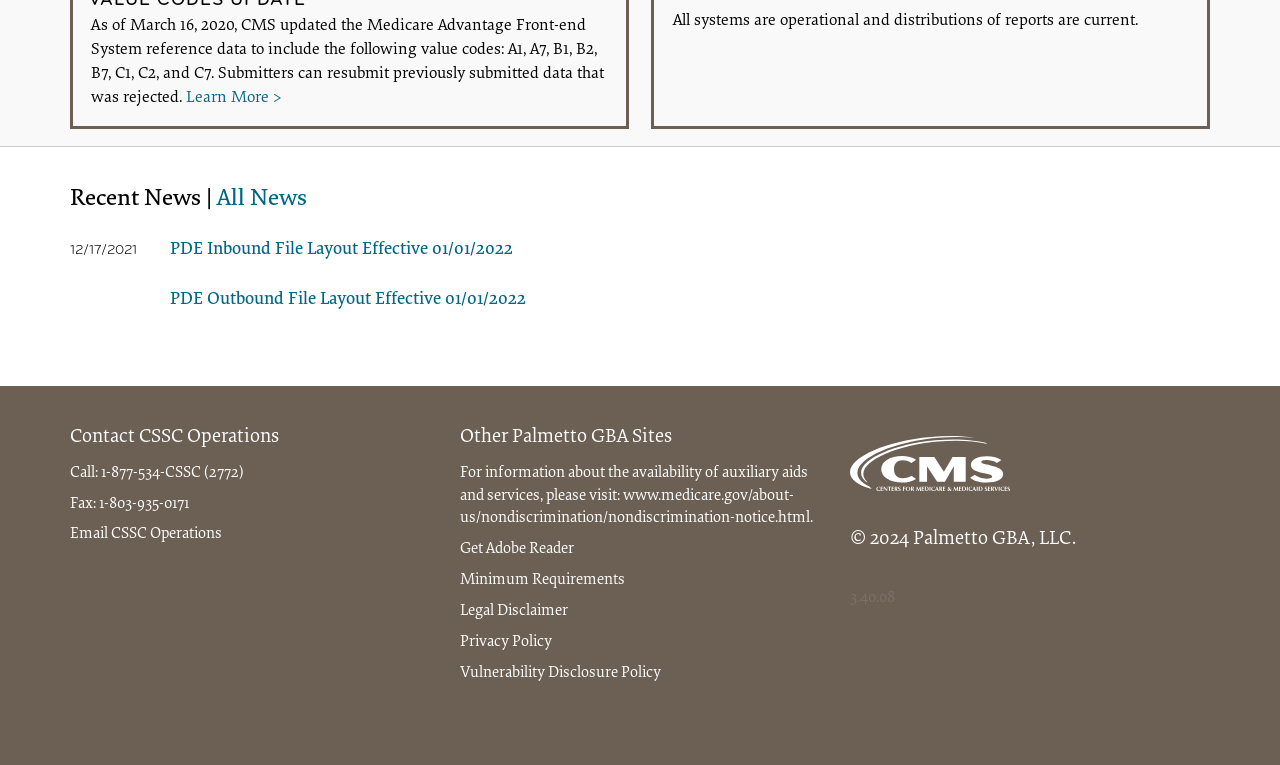Given the element description "Get Adobe Reader", identify the bounding box of the corresponding UI element.

[0.359, 0.708, 0.448, 0.728]